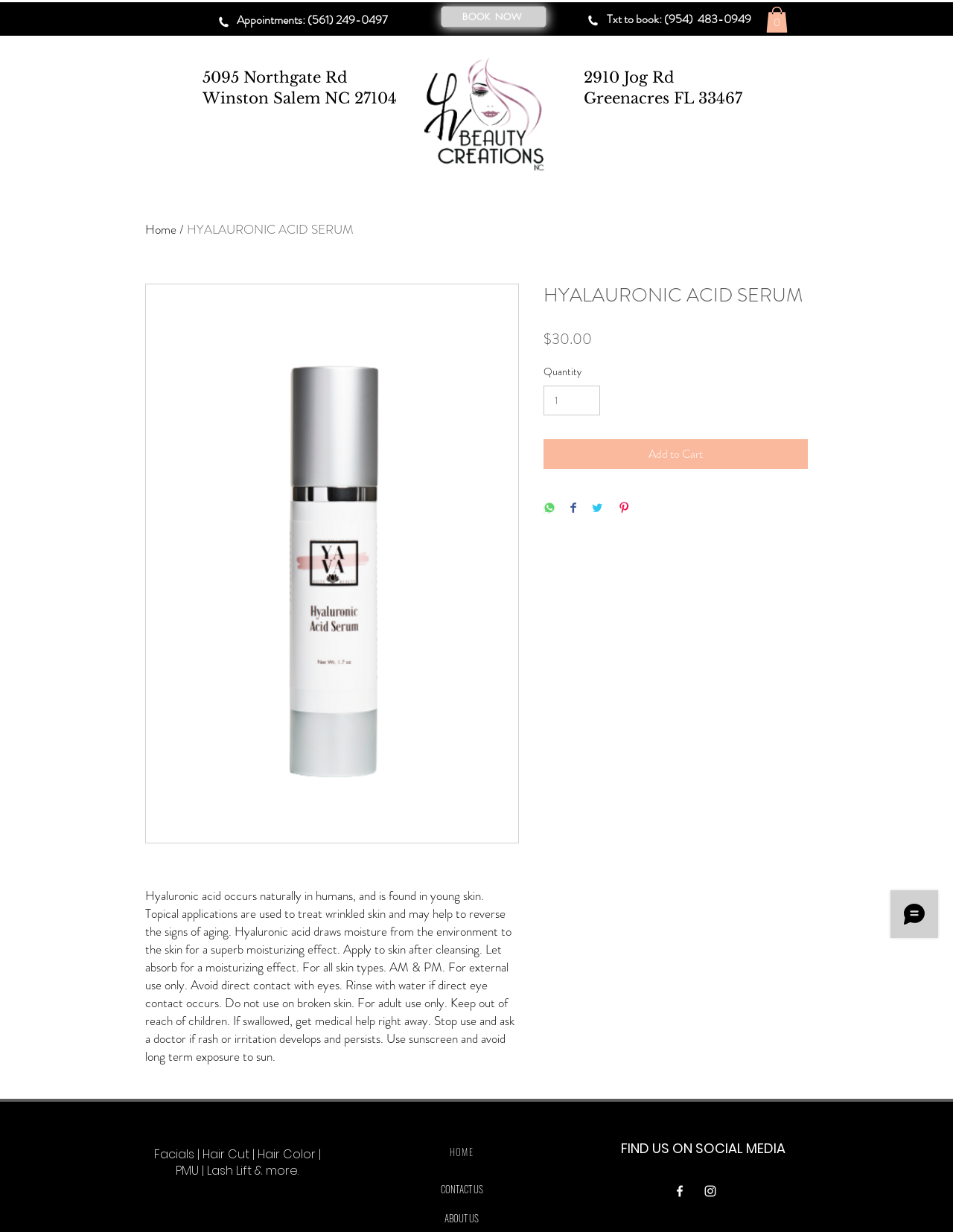Given the element description: "Txt to book: (954) 483-0949", predict the bounding box coordinates of this UI element. The coordinates must be four float numbers between 0 and 1, given as [left, top, right, bottom].

[0.637, 0.008, 0.788, 0.022]